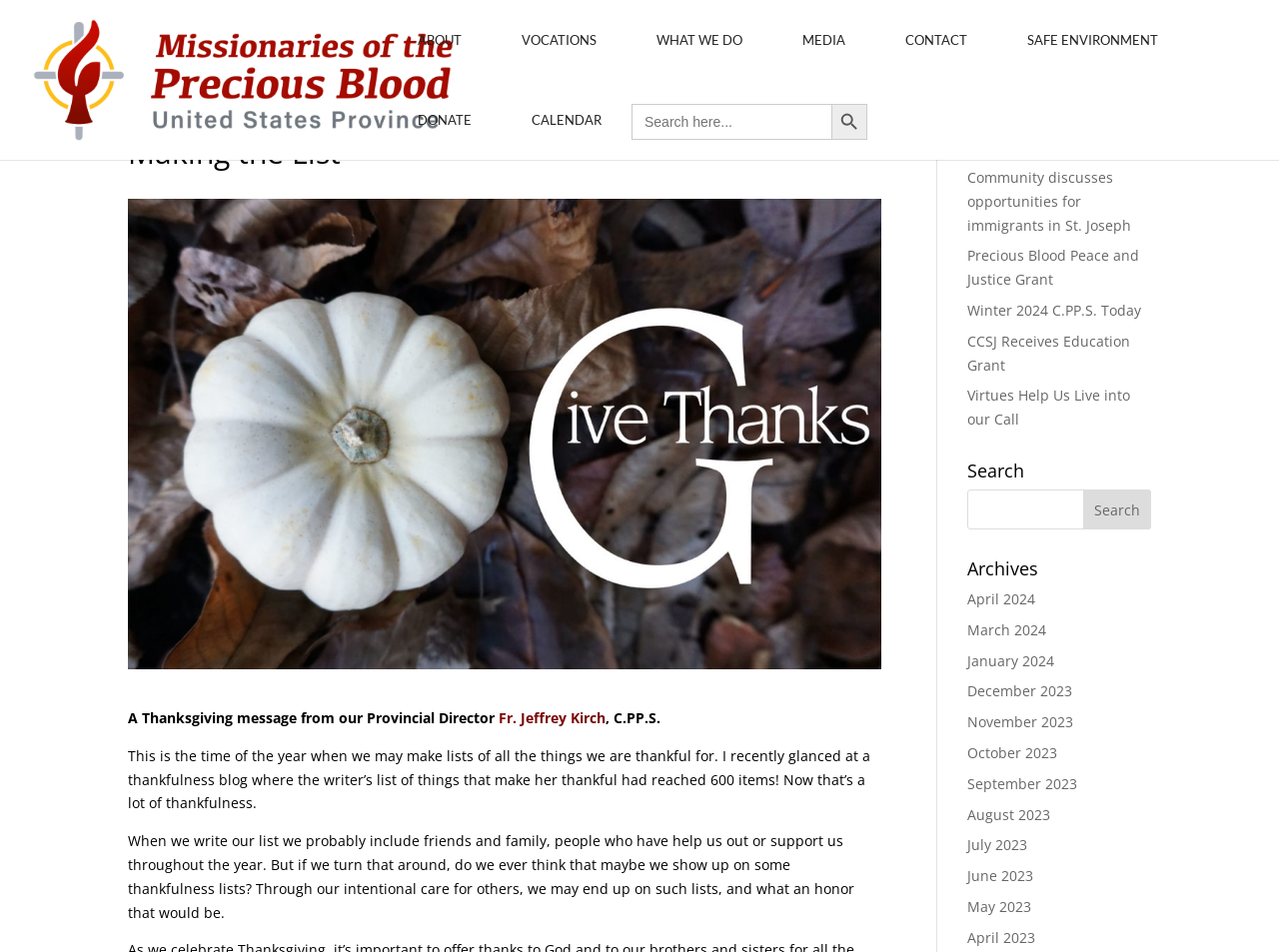How many main navigation links are there at the top of the webpage?
Please answer the question with a detailed response using the information from the screenshot.

The main navigation links are located at the top of the webpage. There are six links, which are 'ABOUT', 'VOCATIONS', 'WHAT WE DO', 'MEDIA', 'CONTACT', and 'SAFE ENVIRONMENT'.